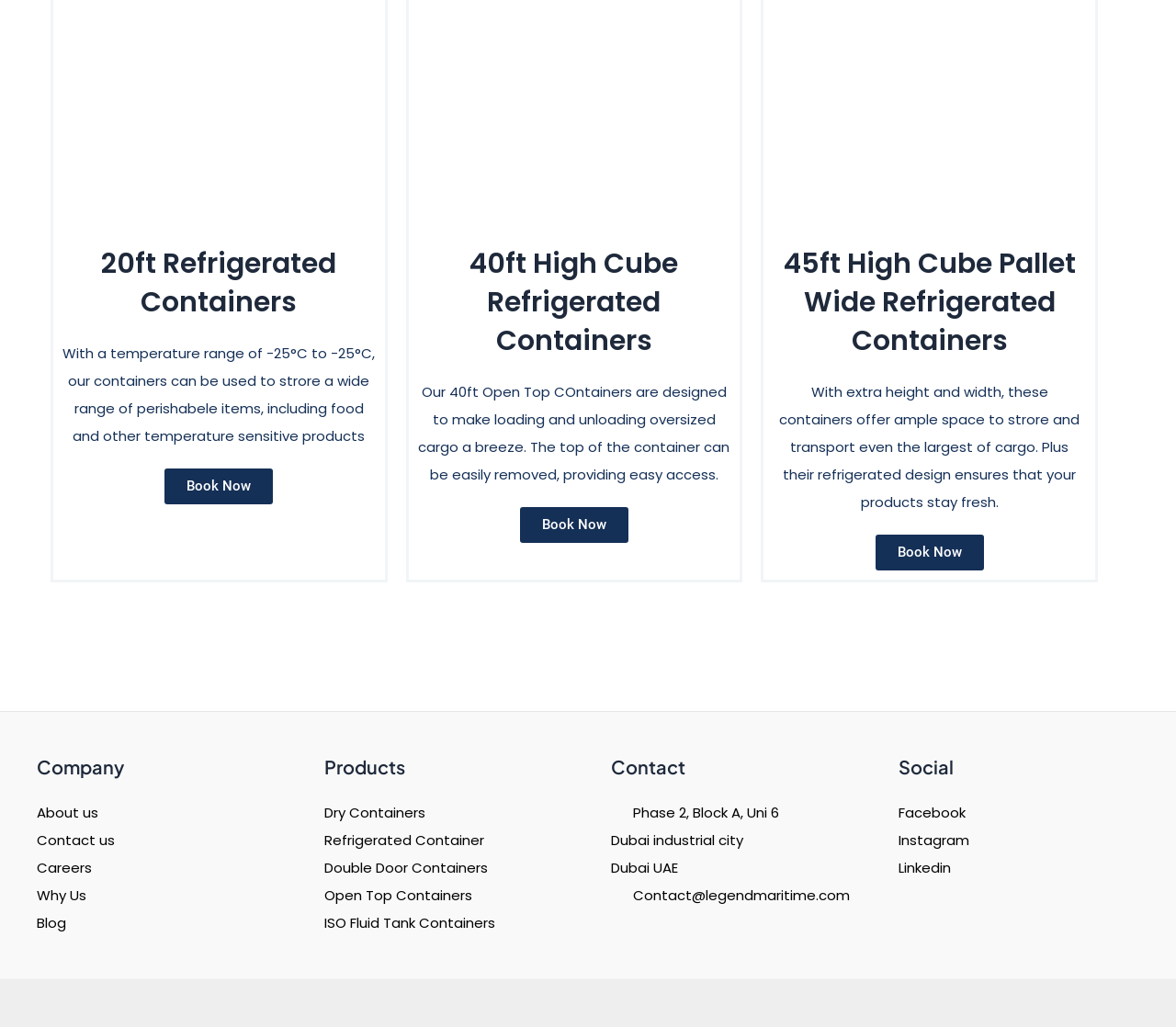Please provide a detailed answer to the question below by examining the image:
How many types of refrigerated containers are listed?

I counted the number of headings that mention refrigerated containers, which are '20ft Refrigerated Containers', '40ft High Cube Refrigerated Containers', and '45ft High Cube Pallet Wide Refrigerated Containers'. Therefore, there are 3 types of refrigerated containers listed.